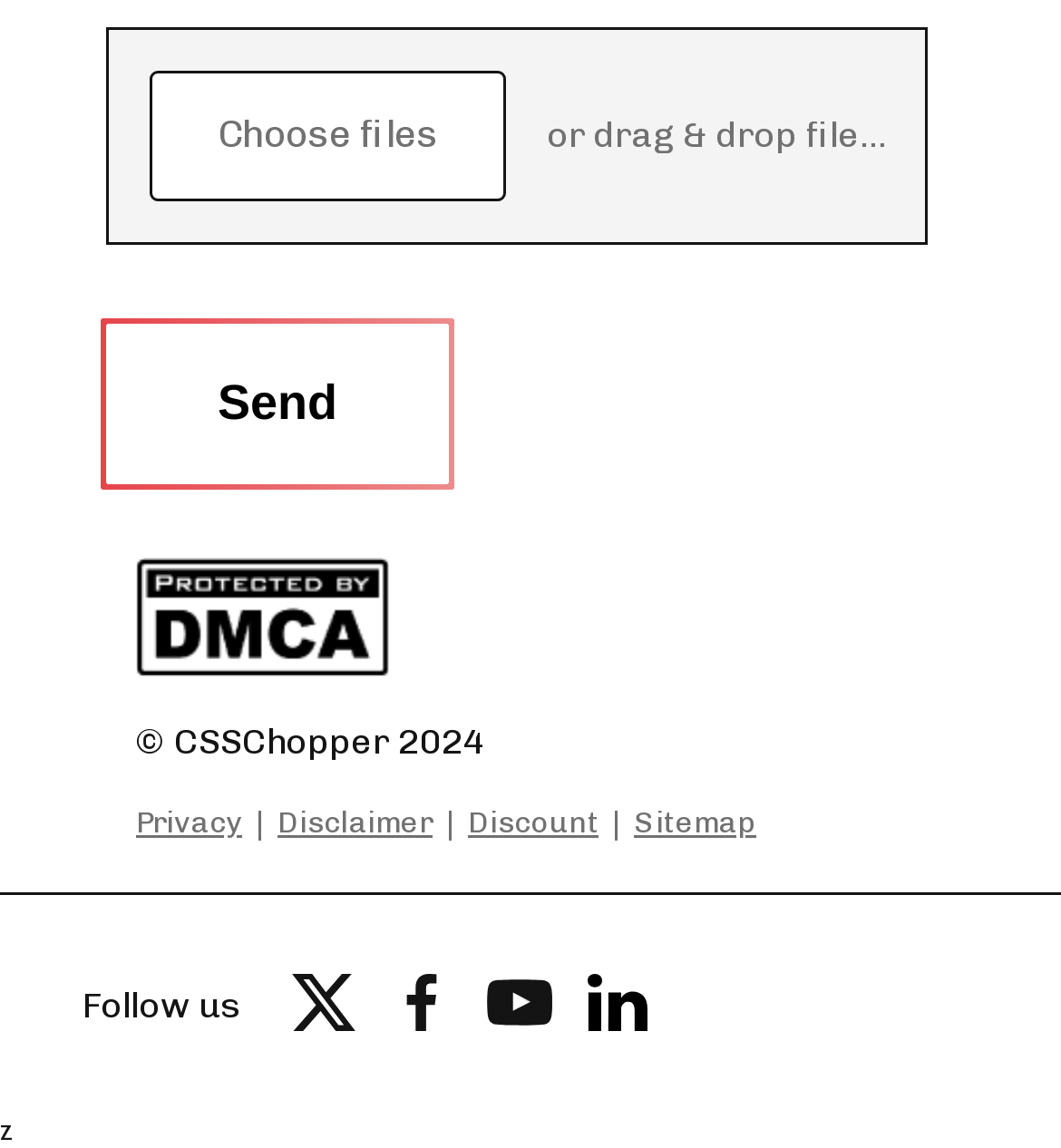Please mark the bounding box coordinates of the area that should be clicked to carry out the instruction: "Click the 'DMCA' link".

[0.128, 0.485, 0.769, 0.599]